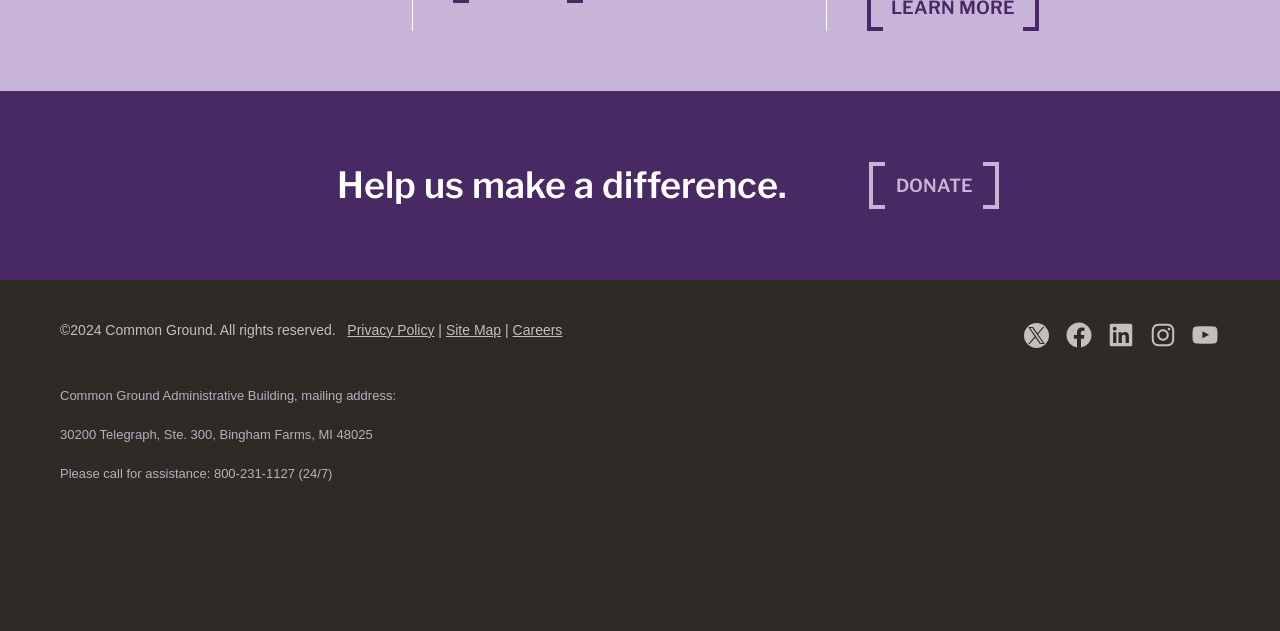Identify the bounding box coordinates of the clickable section necessary to follow the following instruction: "Follow the 'Facebook' link". The coordinates should be presented as four float numbers from 0 to 1, i.e., [left, top, right, bottom].

[0.831, 0.507, 0.855, 0.554]